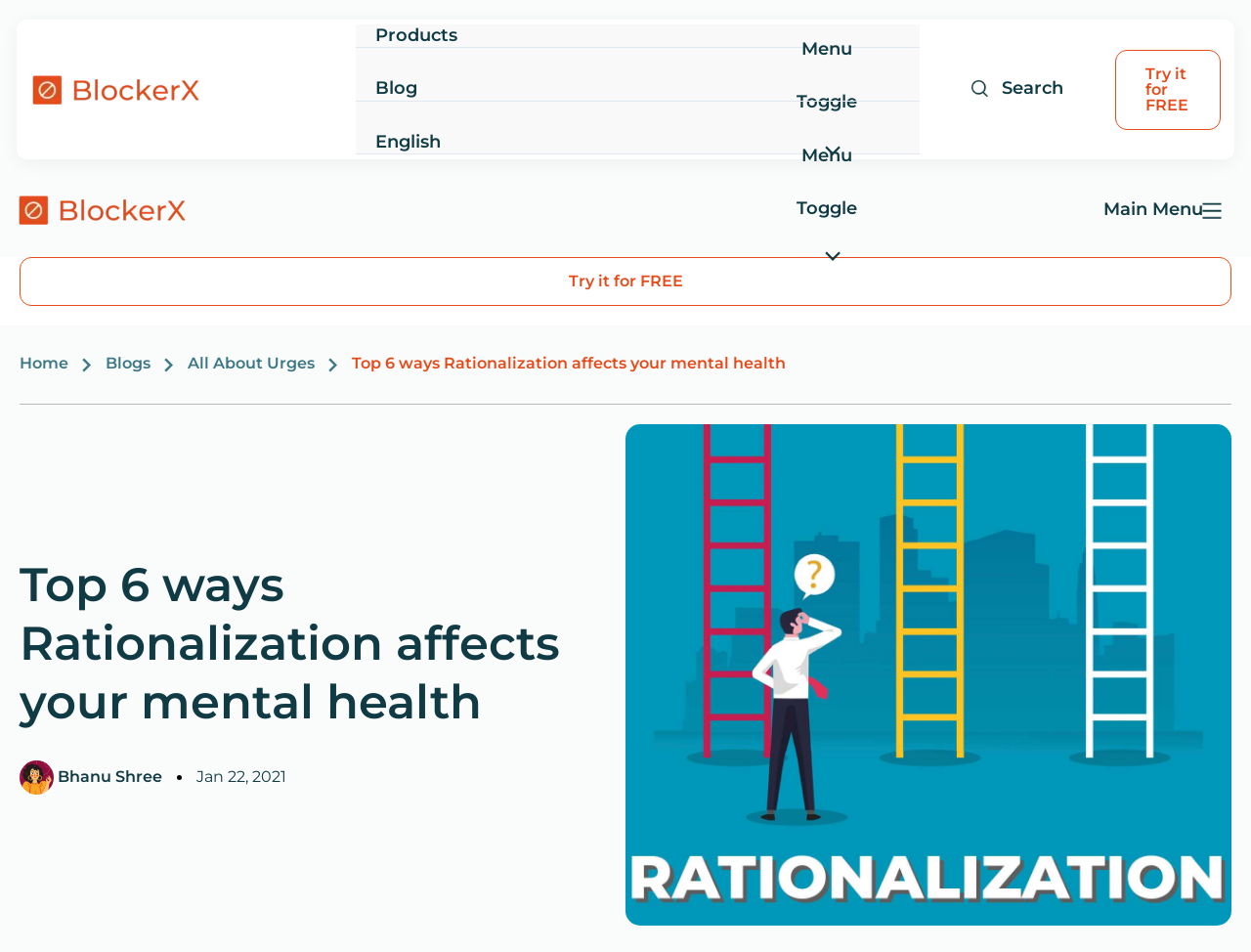Please find the bounding box coordinates of the element that needs to be clicked to perform the following instruction: "Click on the 'Blog' link". The bounding box coordinates should be four float numbers between 0 and 1, represented as [left, top, right, bottom].

[0.284, 0.082, 0.735, 0.107]